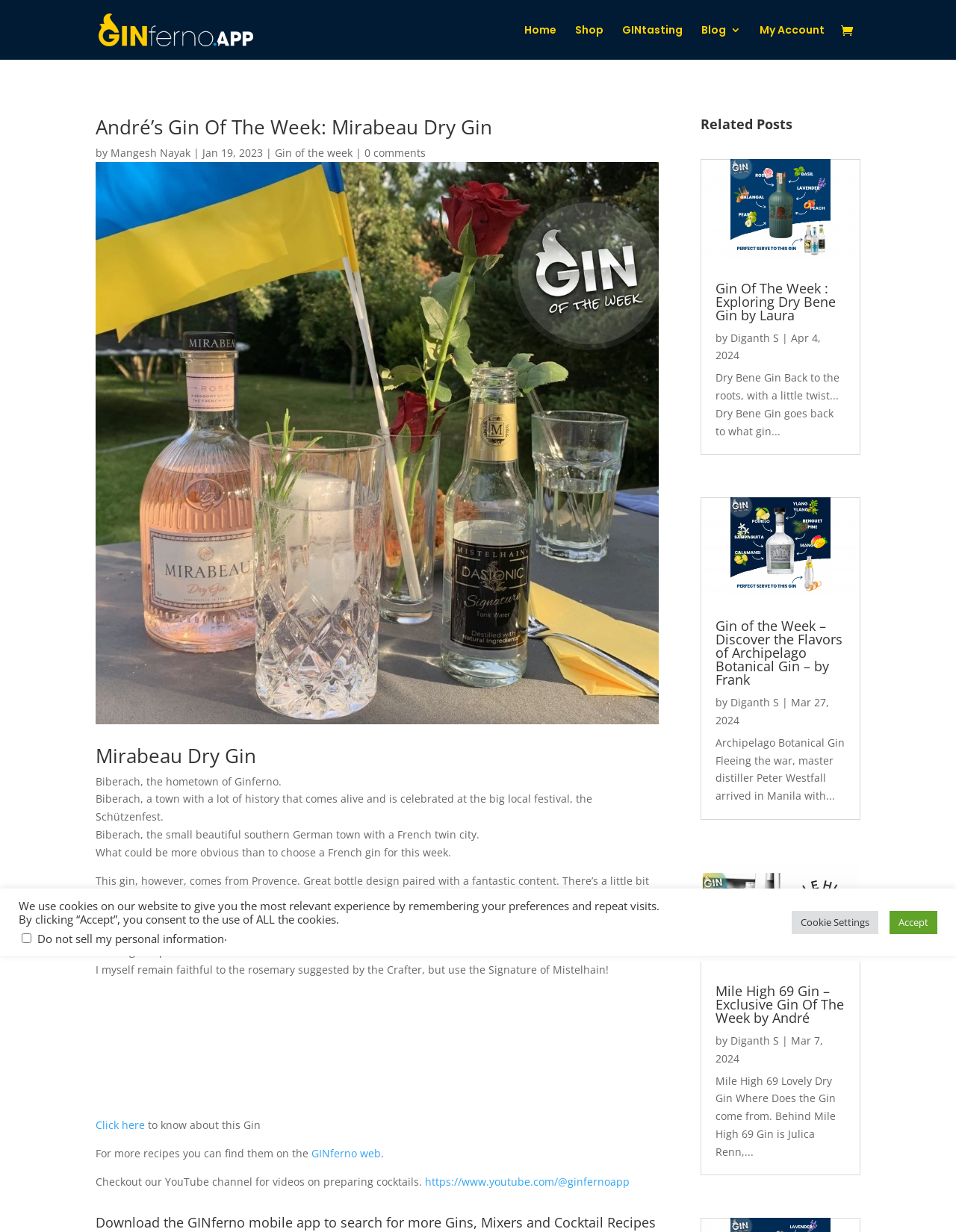Provide your answer in one word or a succinct phrase for the question: 
How many related posts are shown on the webpage?

3